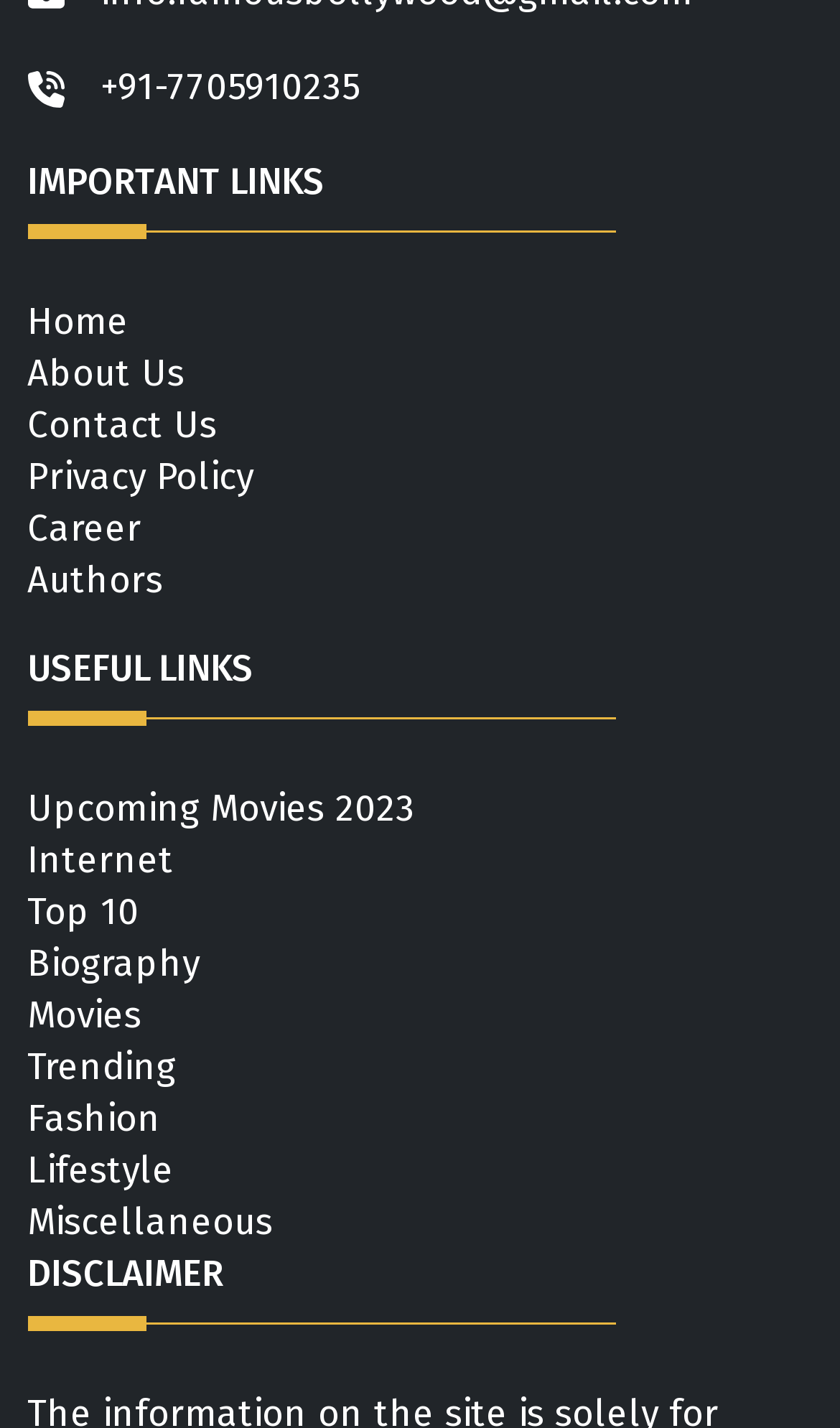How many links are there under IMPORTANT LINKS?
Answer the question with a single word or phrase by looking at the picture.

6